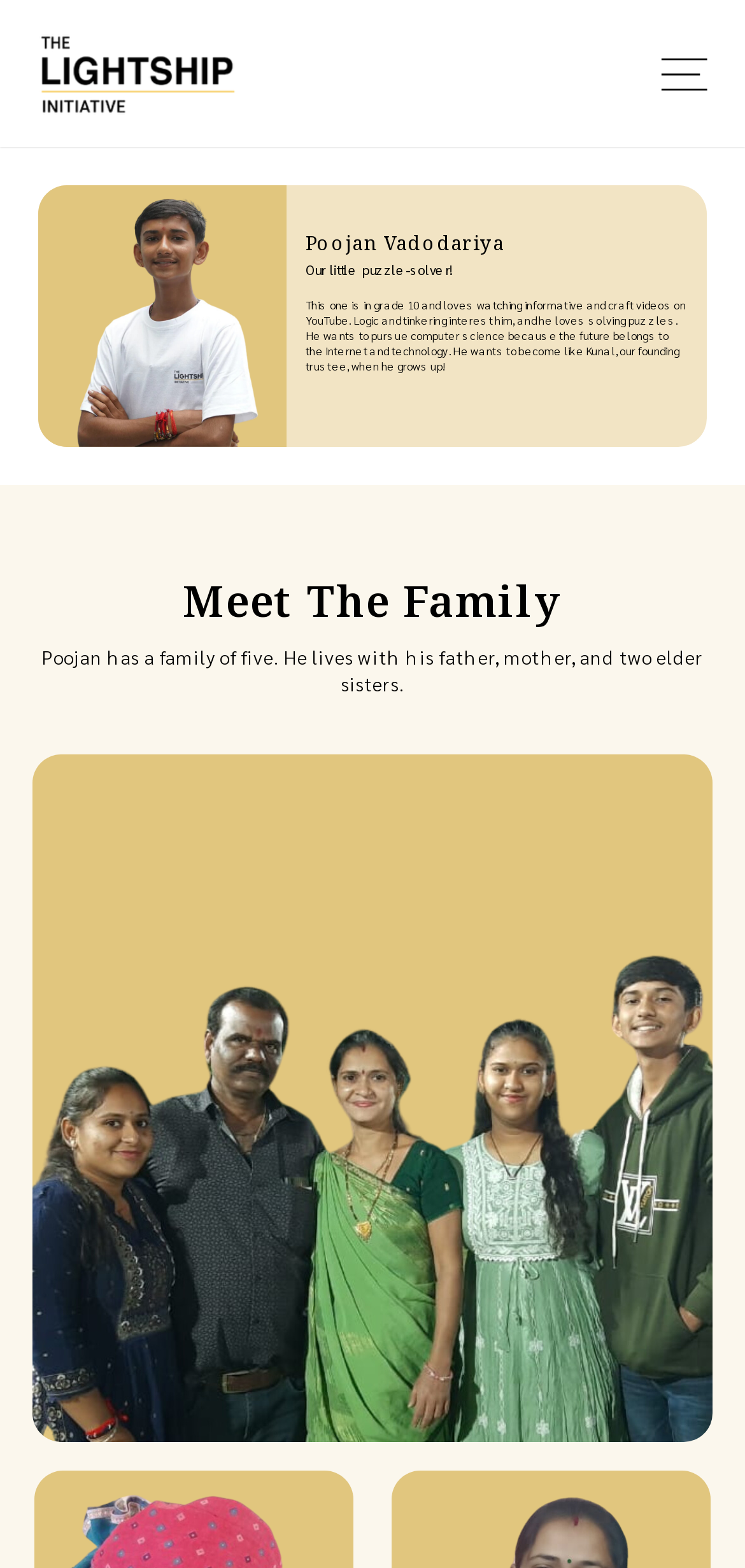Using the provided element description "Site navigation", determine the bounding box coordinates of the UI element.

[0.86, 0.02, 0.976, 0.074]